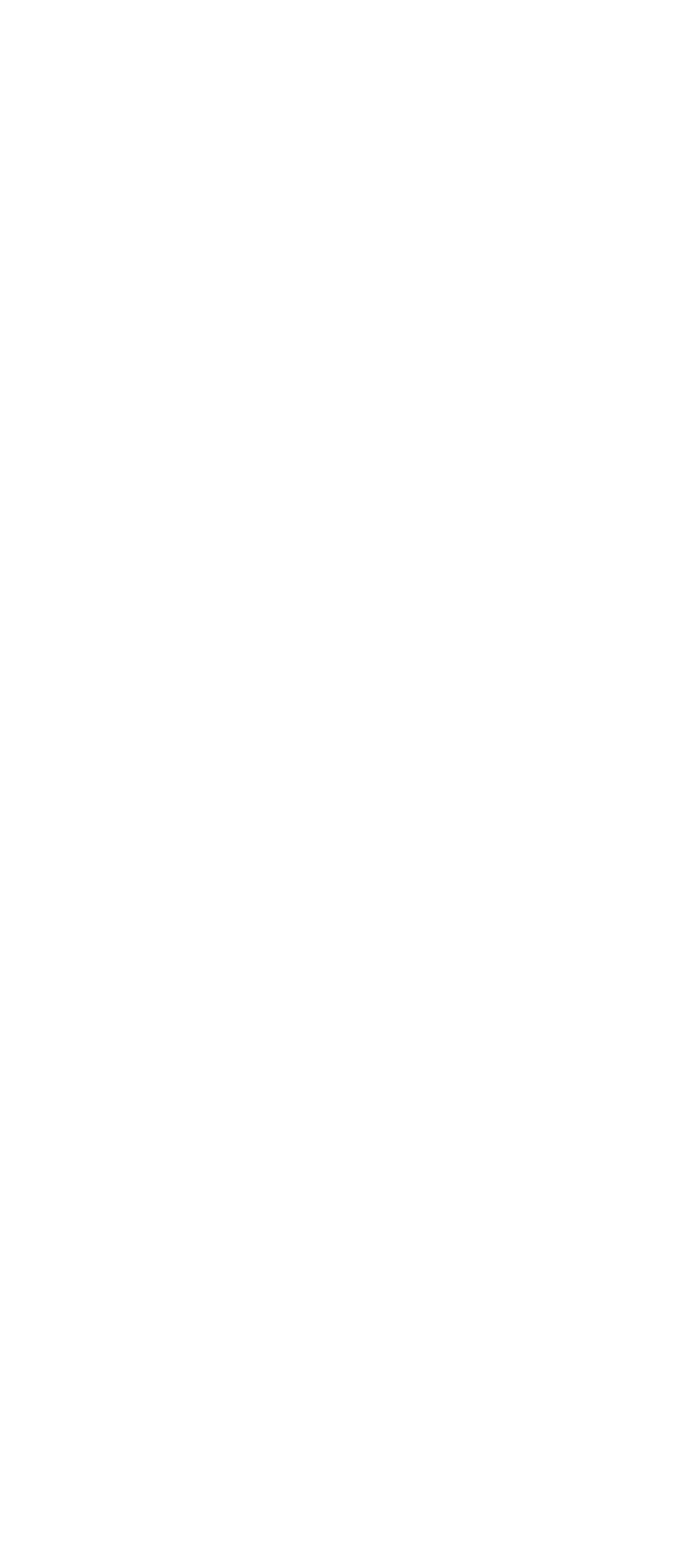Find the bounding box coordinates of the clickable area that will achieve the following instruction: "click on 2022 WRAP UP".

[0.038, 0.148, 0.379, 0.169]